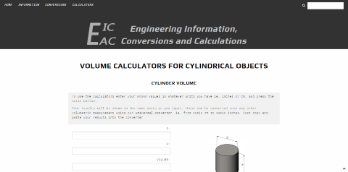Please answer the following question using a single word or phrase: 
What type of object is illustrated on the webpage?

Cylindrical object